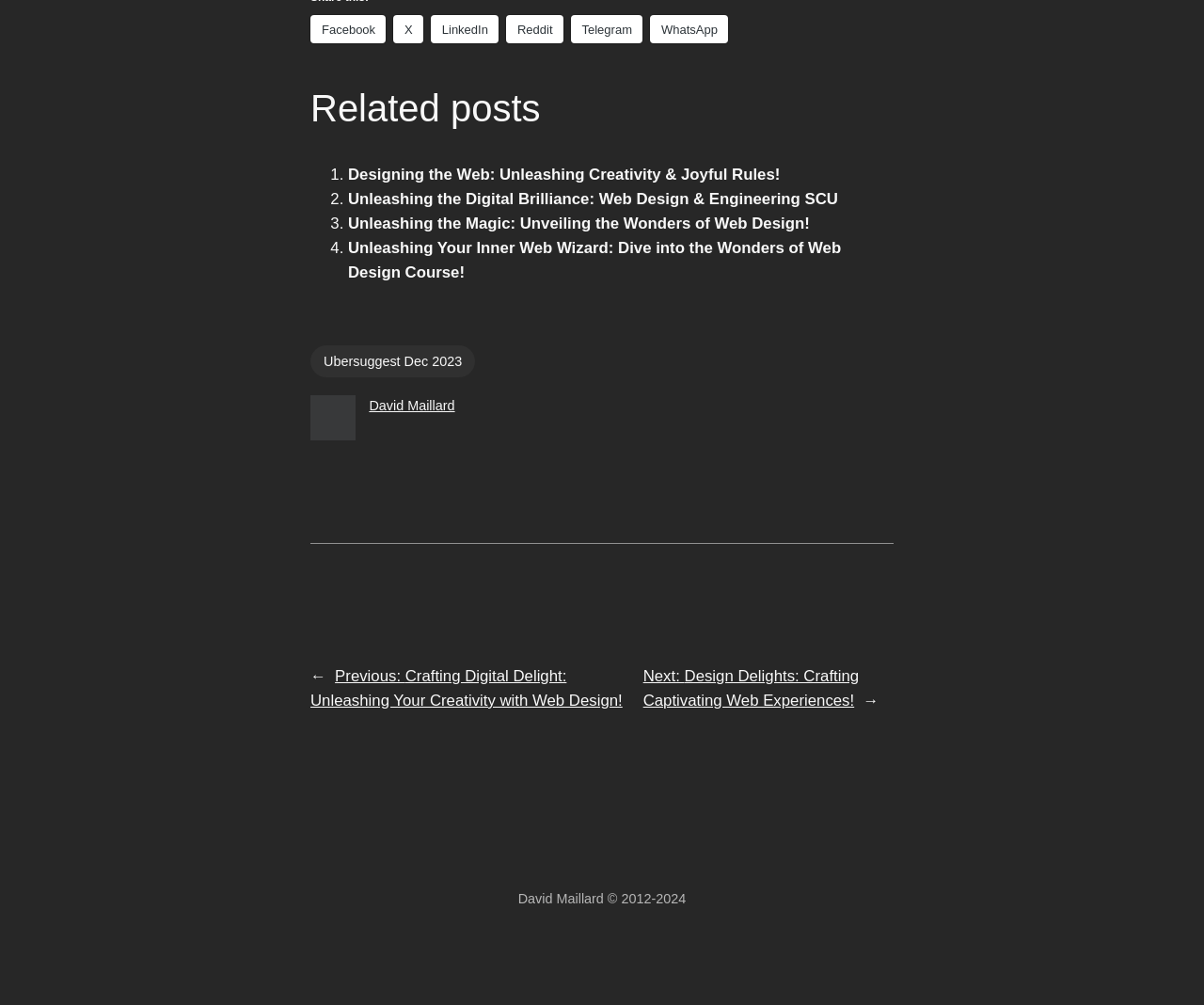What is the title of the first related post?
Based on the image, give a one-word or short phrase answer.

Designing the Web